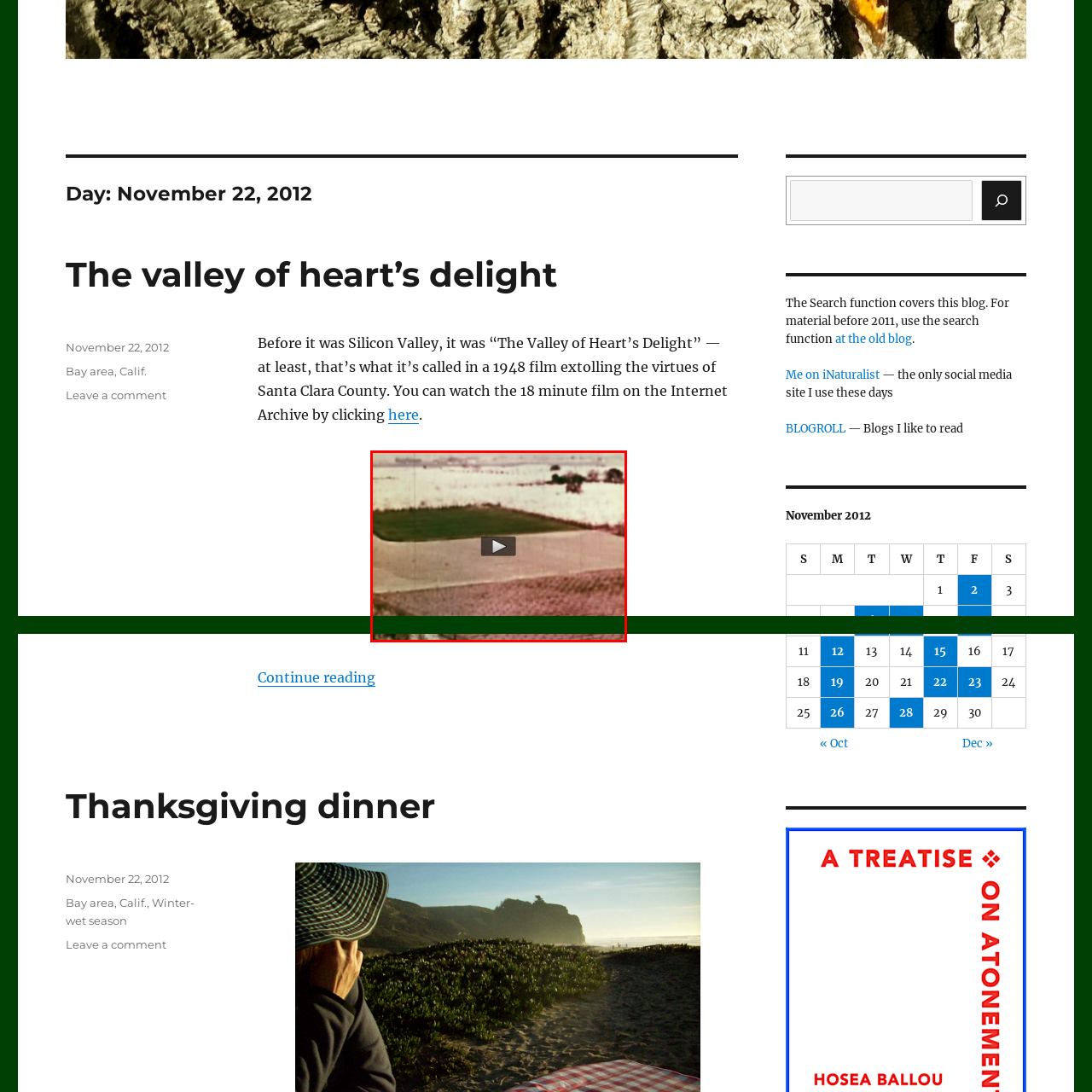What is the main subject of the film showcased in the image?
Observe the section of the image outlined in red and answer concisely with a single word or phrase.

Agricultural heritage